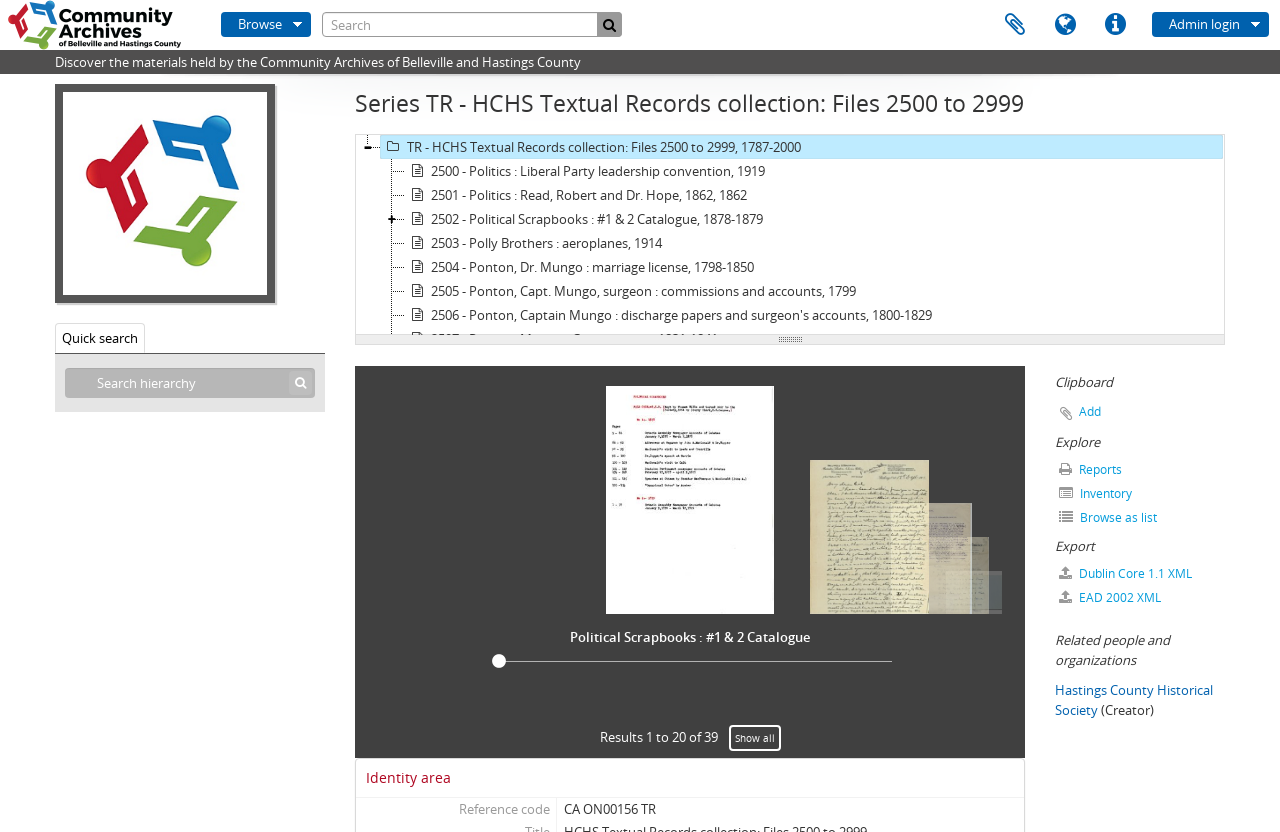What is the text of the first link under the 'Discover the materials held by the Community Archives of Belleville and Hastings County' heading?
Refer to the image and give a detailed response to the question.

I looked at the links under the 'Discover the materials held by the Community Archives of Belleville and Hastings County' heading and found that the first link has the text 'Go to Community Archives of Belleville and Hastings County'.